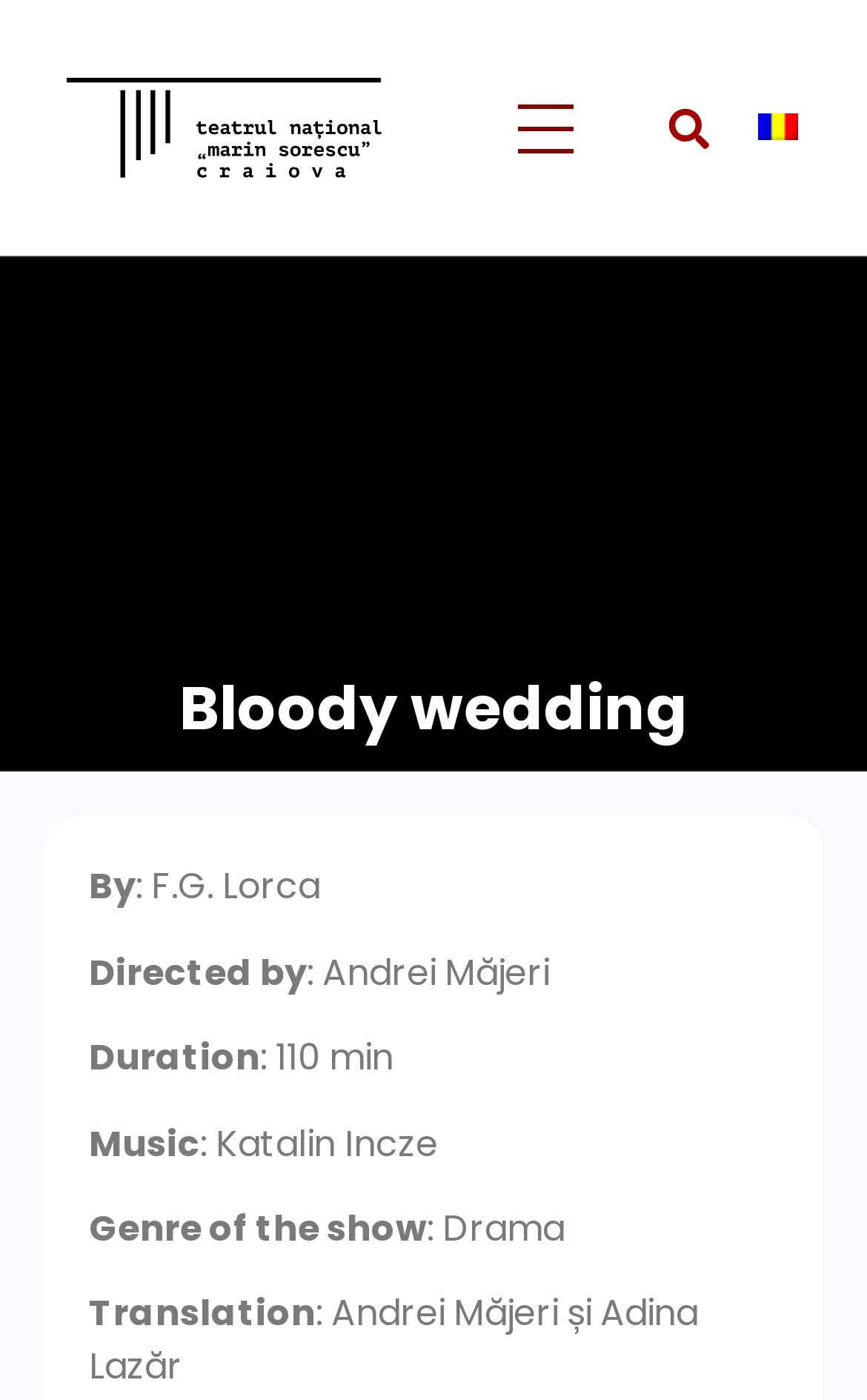Provide a short answer using a single word or phrase for the following question: 
Who translated the play?

Andrei Măjeri și Adina Lazăr